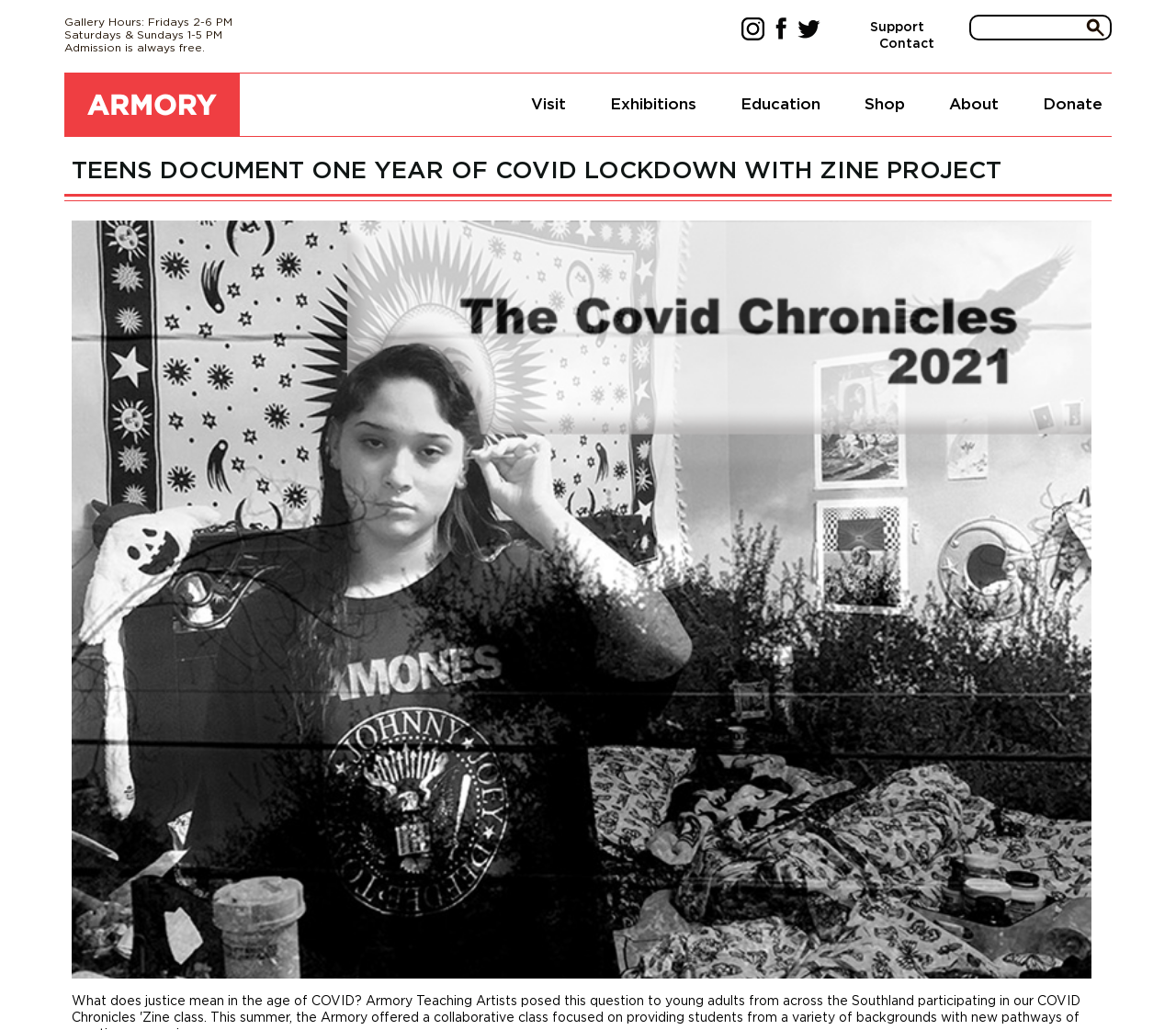Please determine the bounding box coordinates of the element's region to click in order to carry out the following instruction: "Create a new account". The coordinates should be four float numbers between 0 and 1, i.e., [left, top, right, bottom].

None